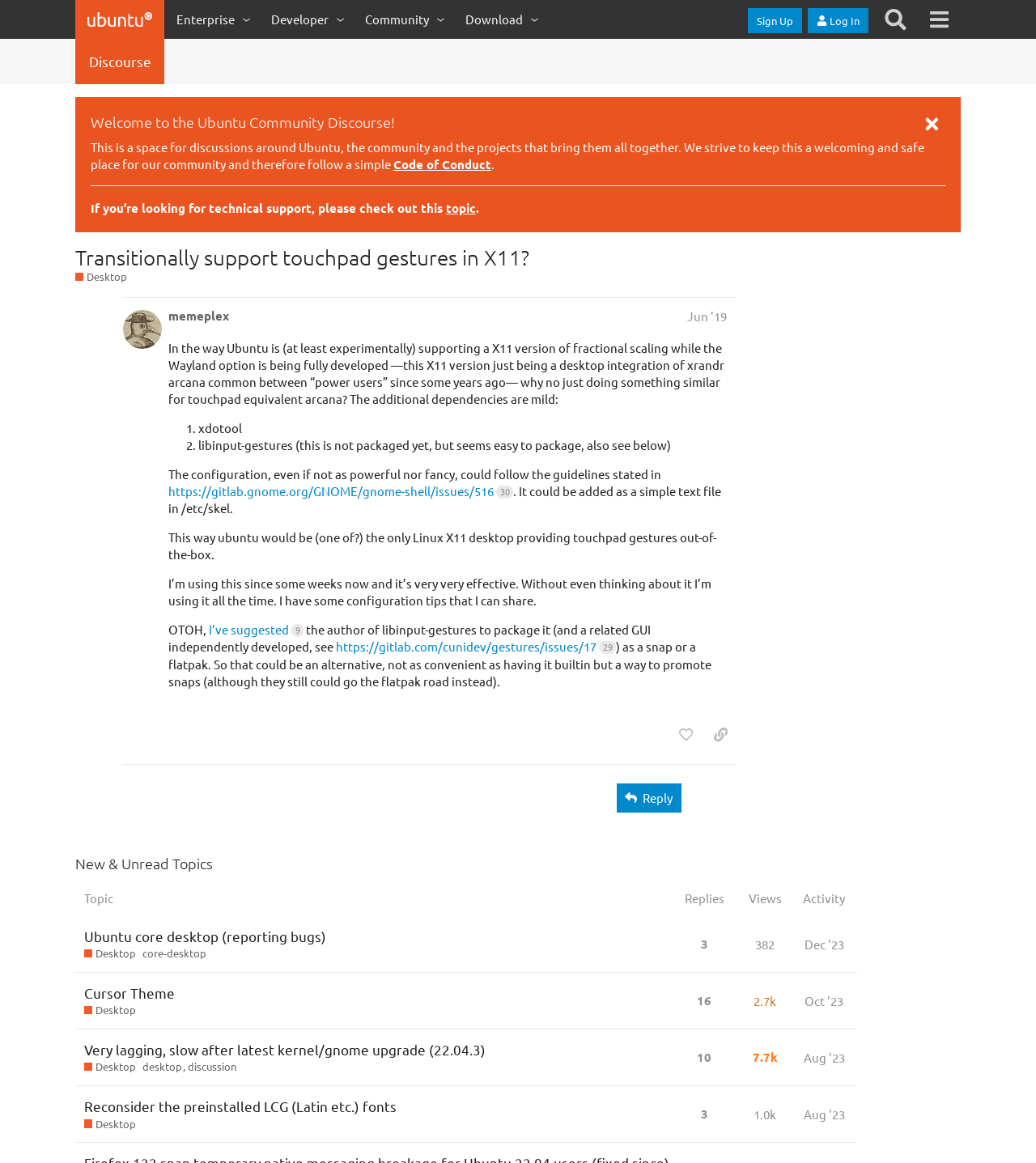Respond to the question with just a single word or phrase: 
What is the link text of the first link in the topic 'Transitionally support touchpad gestures in X11?'?

Transitionally support touchpad gestures in X11?